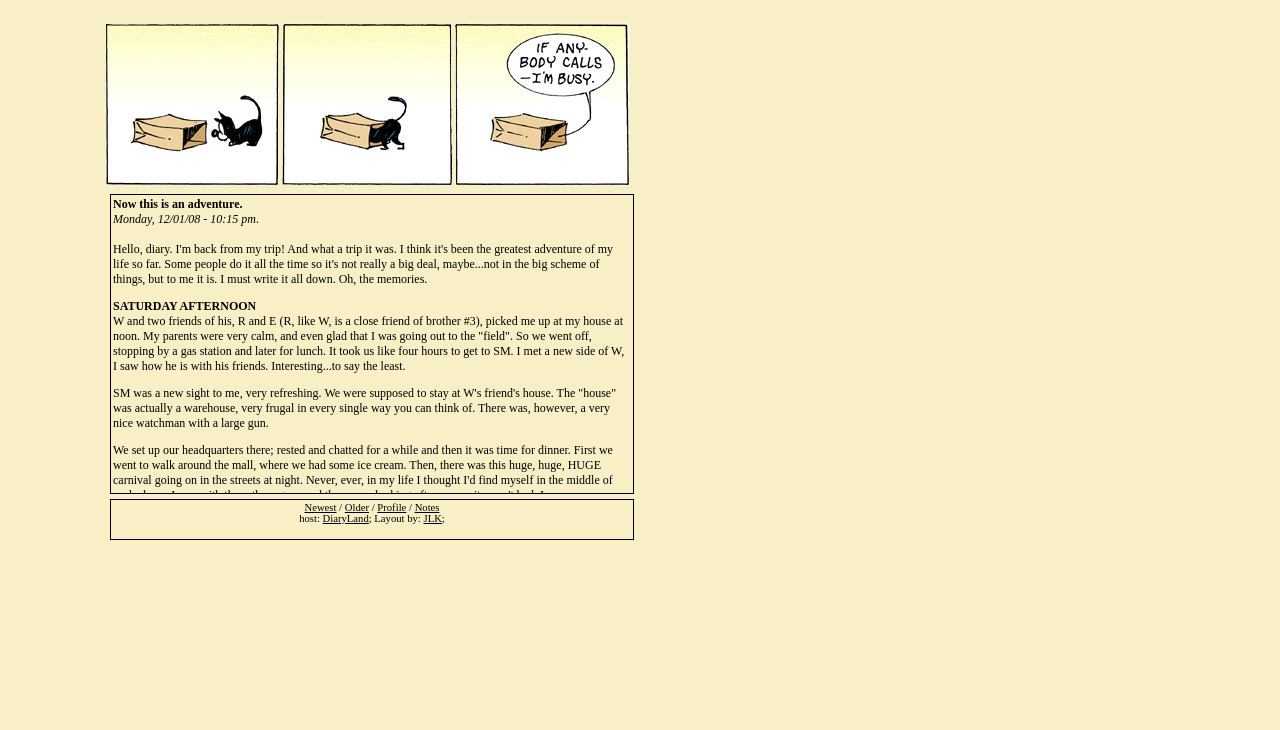Give a short answer using one word or phrase for the question:
What is the name of the website host?

DiaryLand